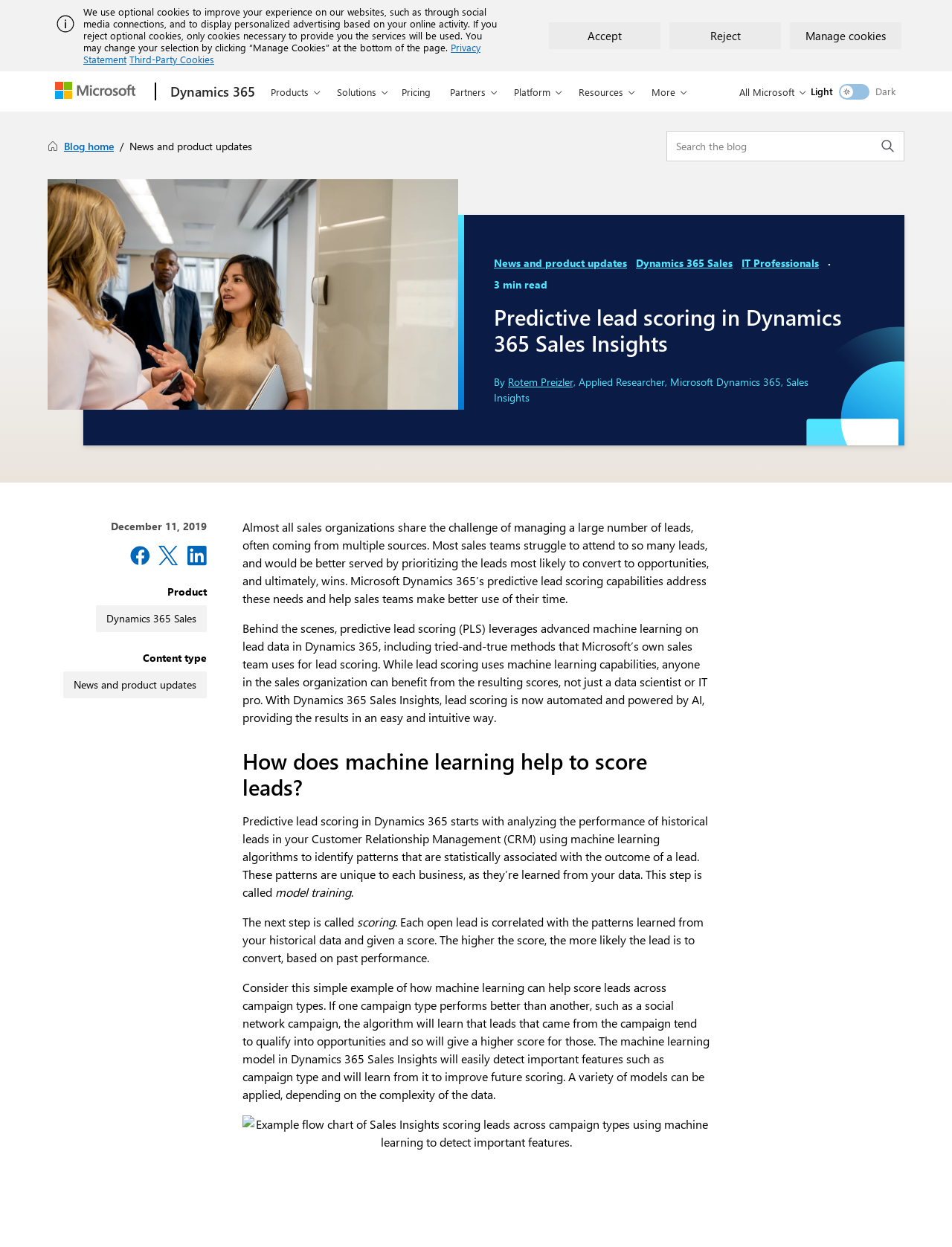Please provide a detailed answer to the question below by examining the image:
What is used to analyze historical leads?

Machine learning algorithms are used to analyze historical leads, as stated in the post, 'Predictive lead scoring in Dynamics 365 starts with analyzing the performance of historical leads in your Customer Relationship Management (CRM) using machine learning algorithms to identify patterns that are statistically associated with the outcome of a lead.'